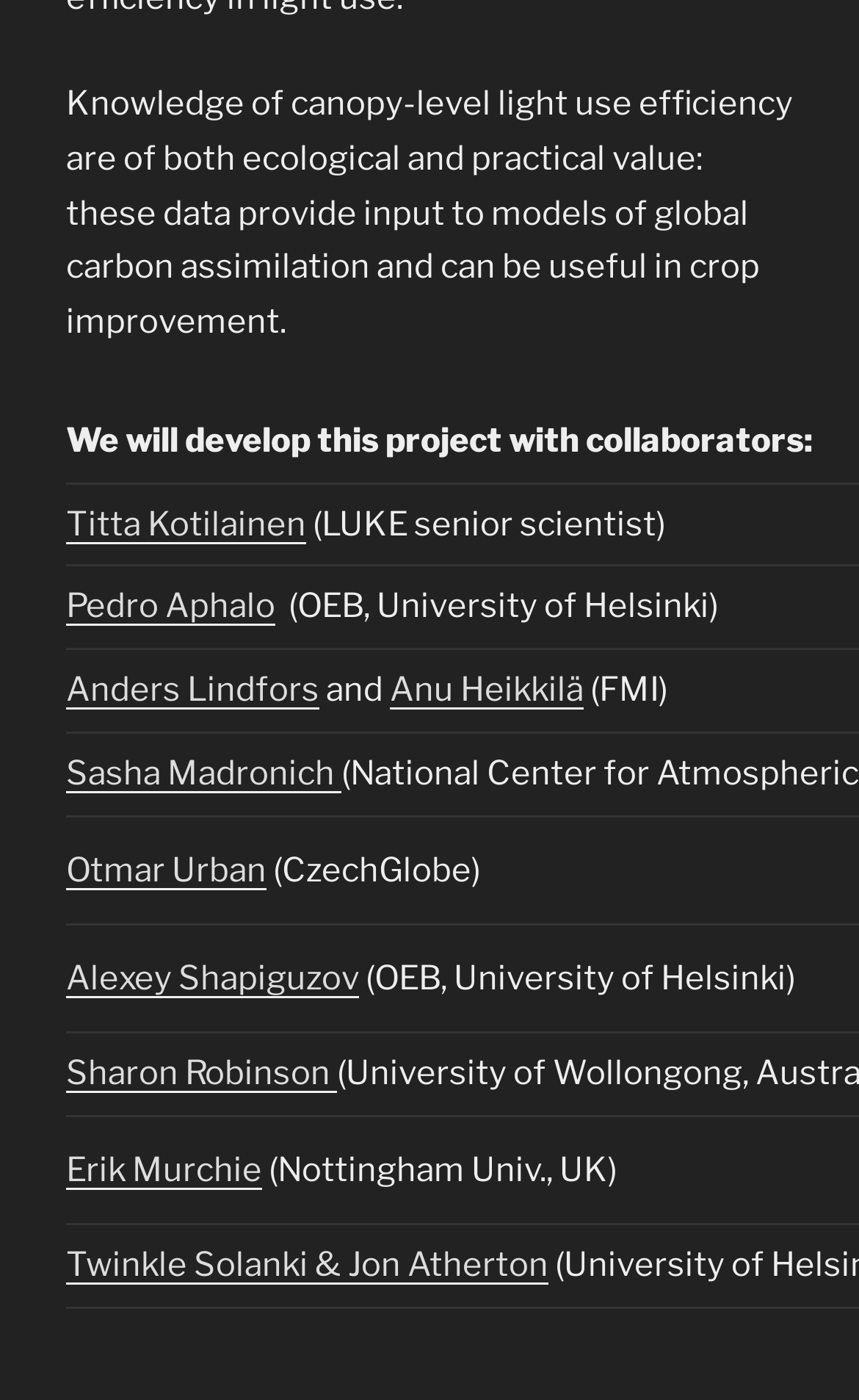How many lines of text are at the top of the webpage?
Based on the content of the image, thoroughly explain and answer the question.

I examined the static text at the top of the webpage and found that it consists of a single line of text, which discusses the importance of canopy-level light use efficiency.